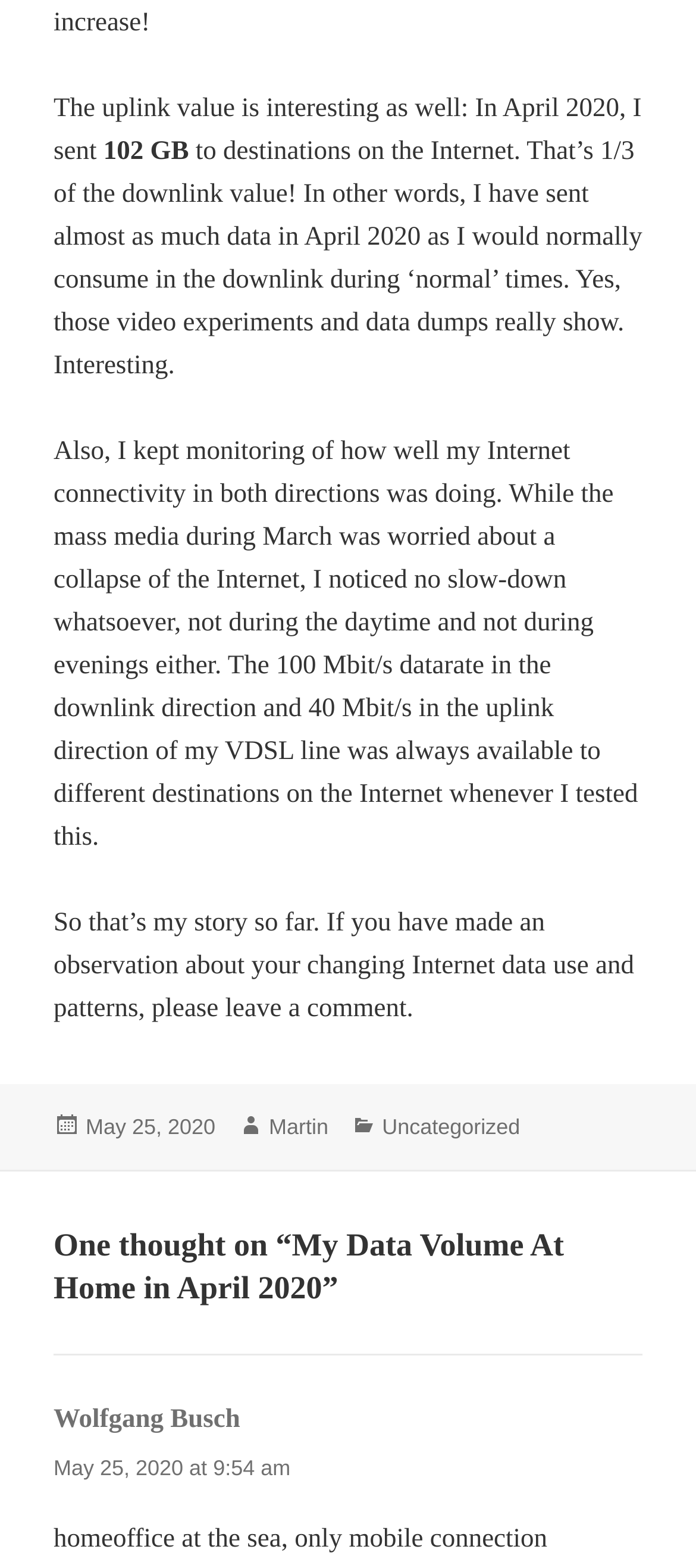Show the bounding box coordinates for the HTML element as described: "Microsoft 365 Services".

None